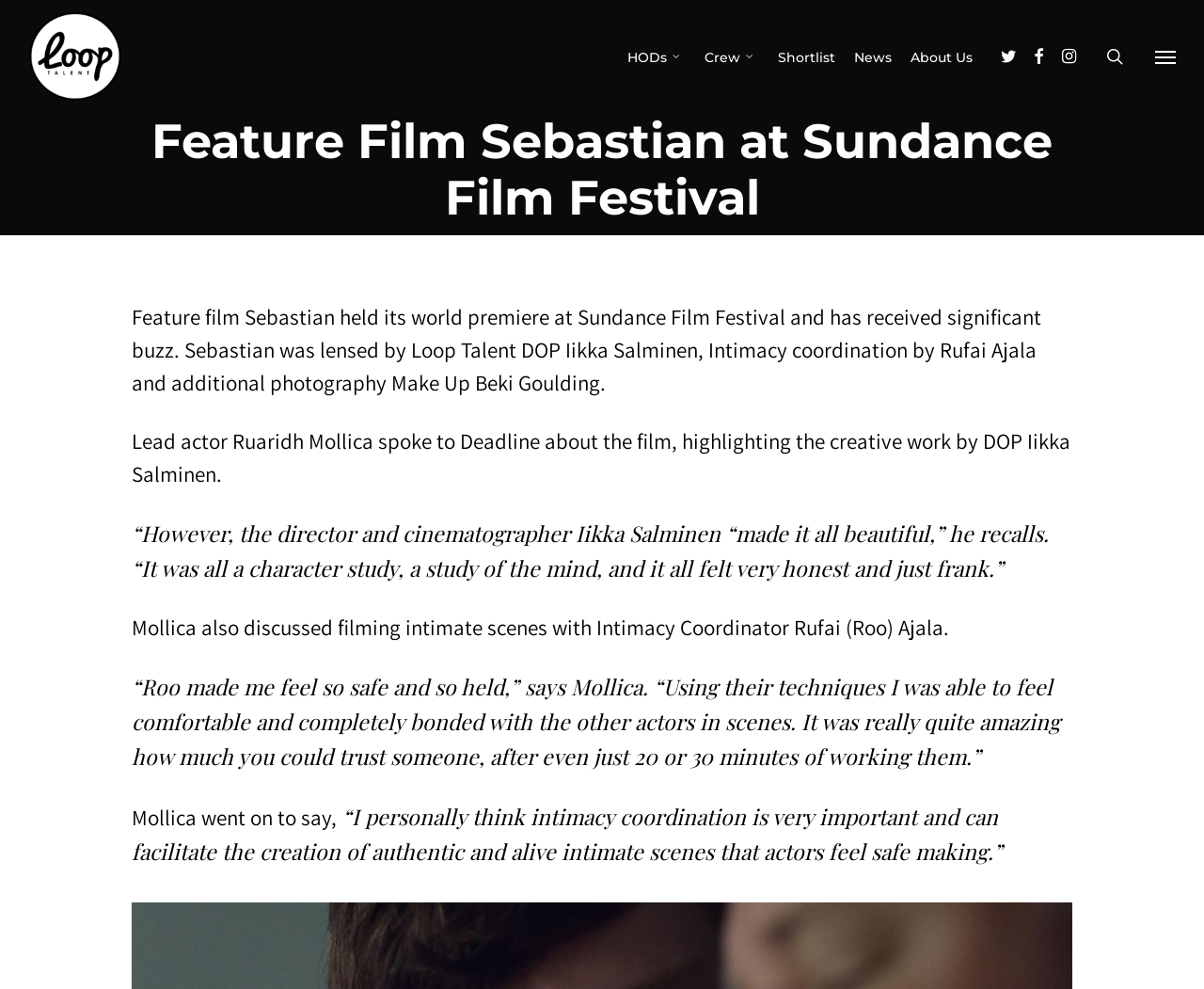Find the bounding box coordinates of the element to click in order to complete the given instruction: "Click on Loop Talent logo."

[0.022, 0.01, 0.103, 0.105]